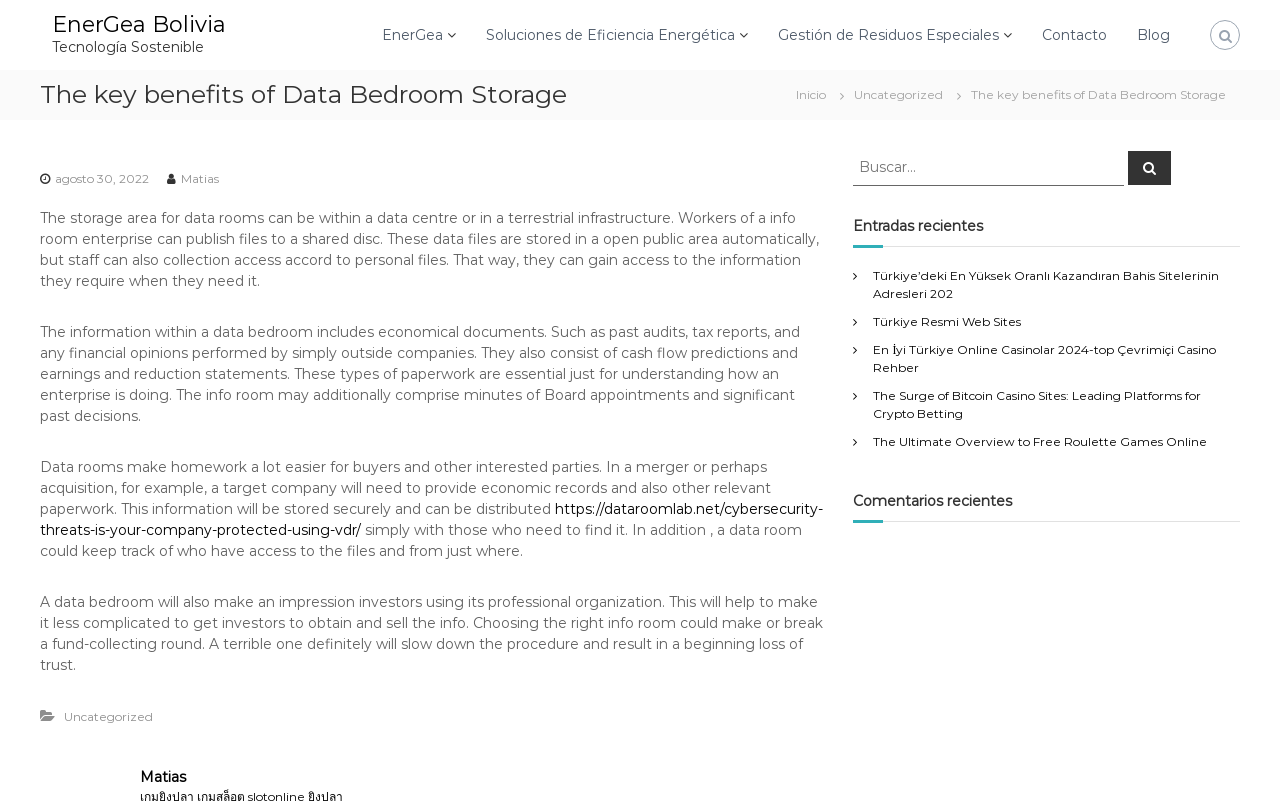Provide a thorough description of the webpage you see.

The webpage is about EnerGea Bolivia, a company that provides sustainable technology solutions. At the top, there is a navigation menu with links to "EnerGea", "Soluciones de Eficiencia Energética", "Gestión de Residuos Especiales", "Contacto", and "Blog". Below the navigation menu, there is a heading that reads "The key benefits of Data Bedroom Storage". 

On the left side of the page, there is a section with links to "Inicio", "Uncategorized", and an article title "The key benefits of Data Bedroom Storage". The article discusses the benefits of data room storage, including the ability to store and share files securely, track access to files, and impress investors with professional organization. The article is divided into several paragraphs, with links to related articles and a footer section with links to "Uncategorized", "Matias", and several online games.

On the right side of the page, there is a complementary section with a search bar and a heading that reads "Entradas recientes". Below the search bar, there are several links to recent articles, including "Türkiye’deki En Yüksek Oranlı Kazandıran Bahis Sitelerinin Adresleri 202", "Türkiye Resmi Web Sites", and "The Surge of Bitcoin Casino Sites: Leading Platforms for Crypto Betting". Further down, there is a heading that reads "Comentarios recientes", but there are no comments listed.